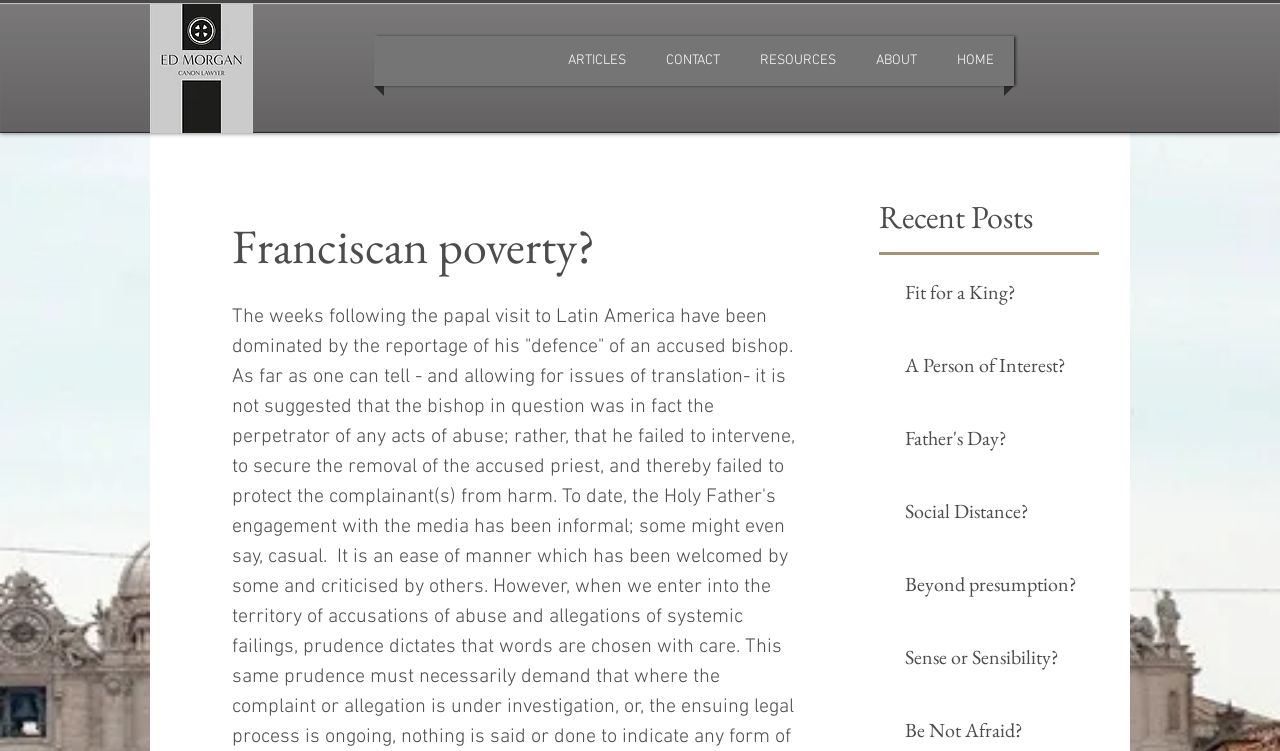Provide a brief response to the question below using one word or phrase:
What is the last article title in the 'Recent Posts' section?

Sense or Sensibility?